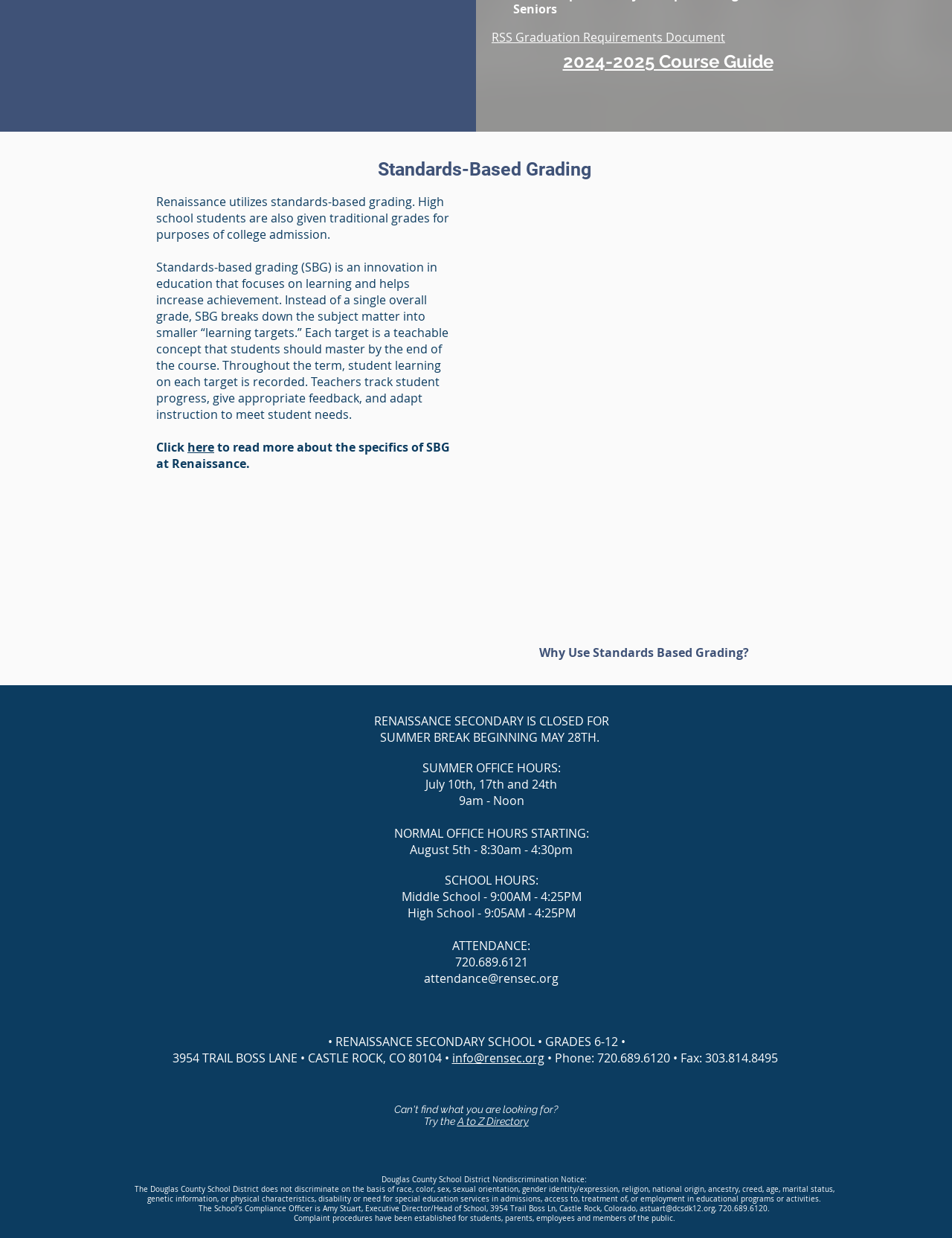Who is the Compliance Officer for the Douglas County School District?
Please provide a single word or phrase as the answer based on the screenshot.

Amy Stuart